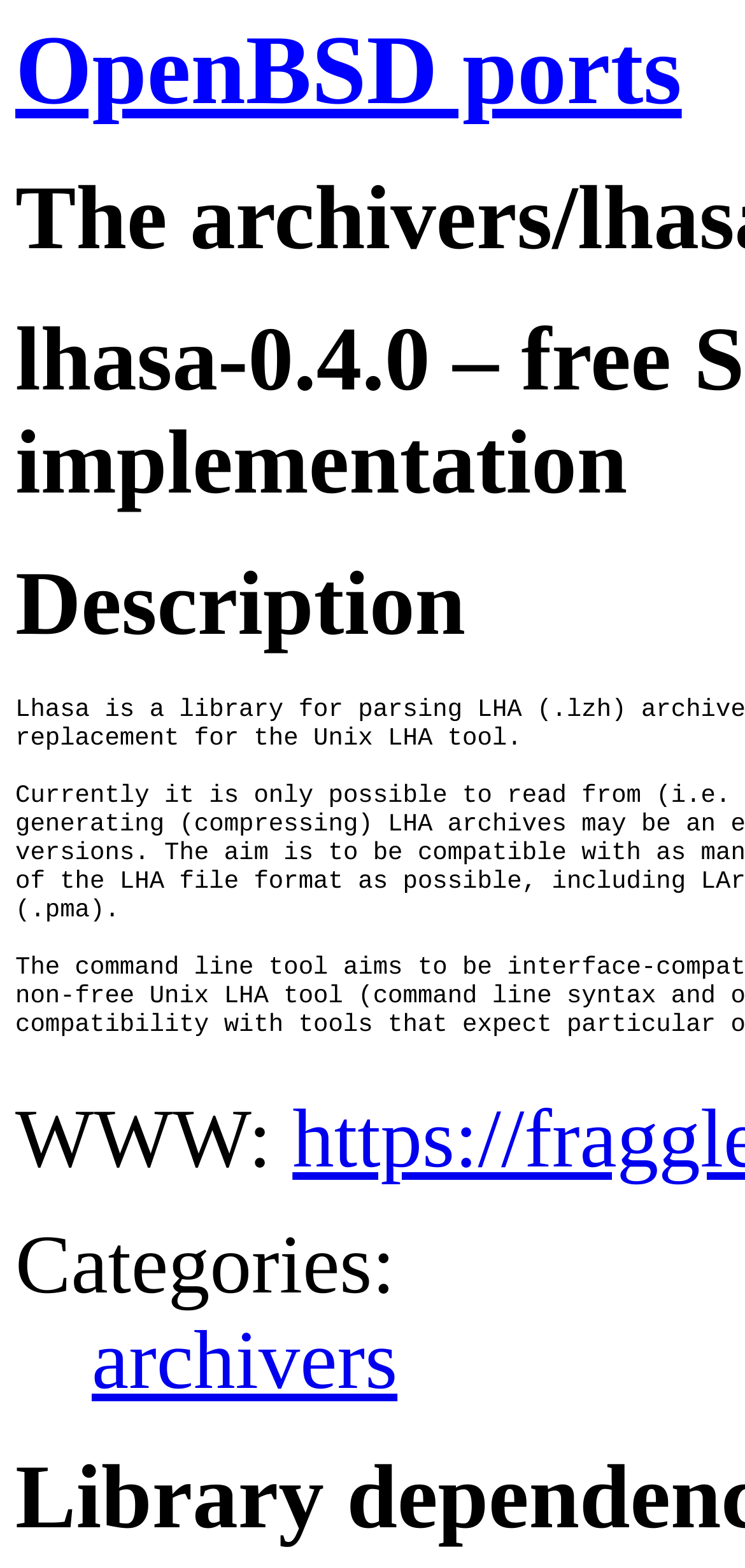Using the element description: "archivers", determine the bounding box coordinates. The coordinates should be in the format [left, top, right, bottom], with values between 0 and 1.

[0.123, 0.839, 0.533, 0.898]